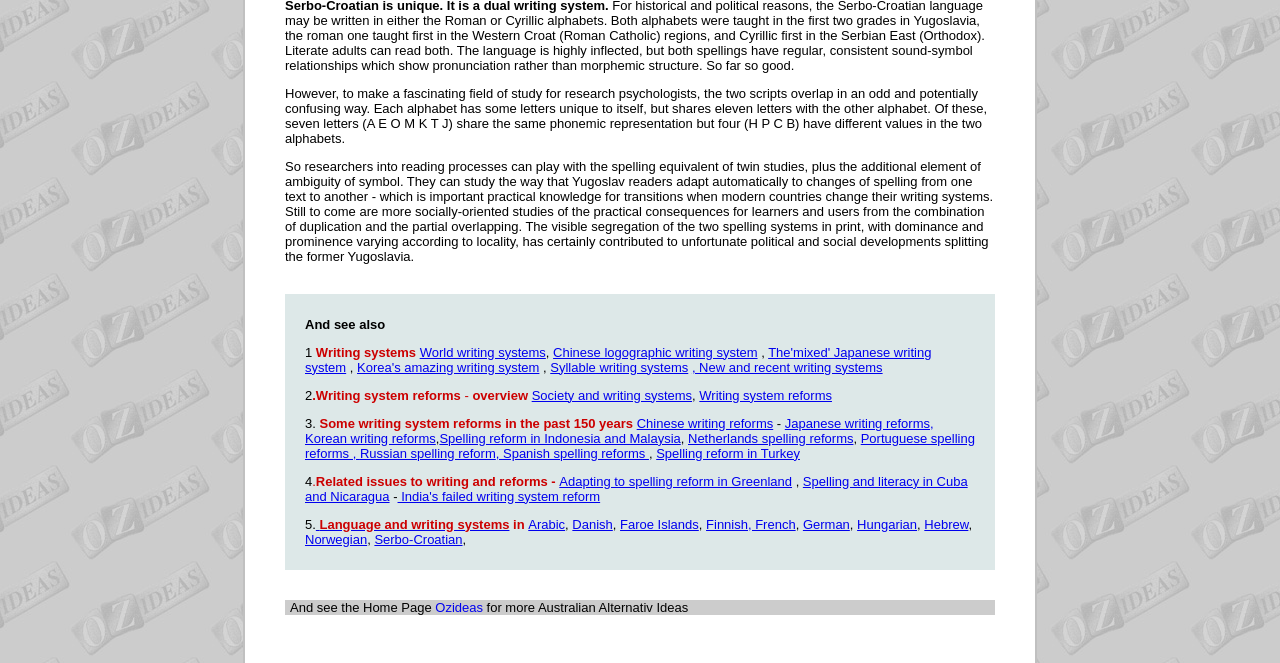Identify the bounding box coordinates necessary to click and complete the given instruction: "Learn about 'Chinese writing reforms'".

[0.497, 0.627, 0.604, 0.649]